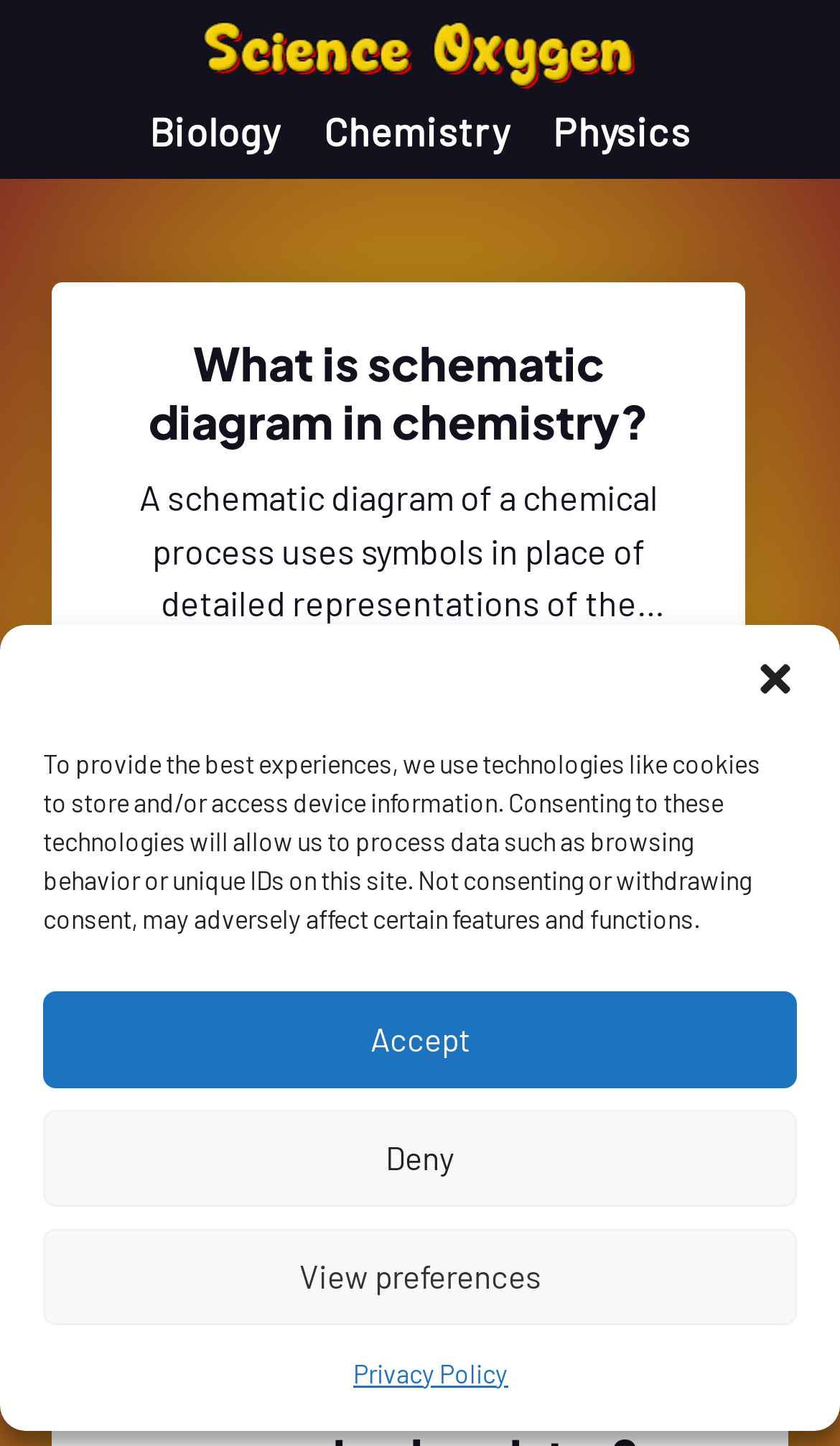What is the topic of the first heading on the webpage?
Using the picture, provide a one-word or short phrase answer.

Schematic diagram in chemistry